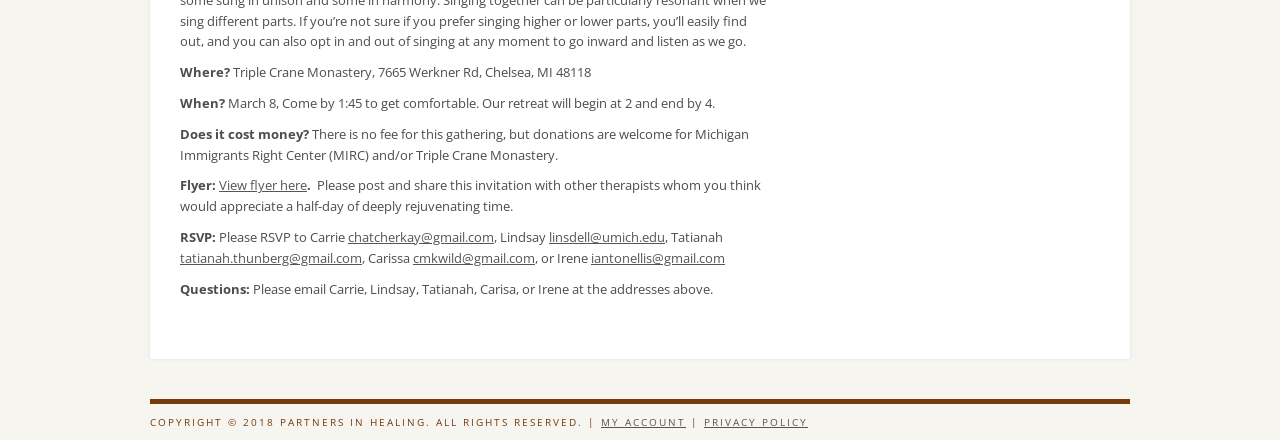Can you find the bounding box coordinates of the area I should click to execute the following instruction: "Check the 'Value' property"?

None